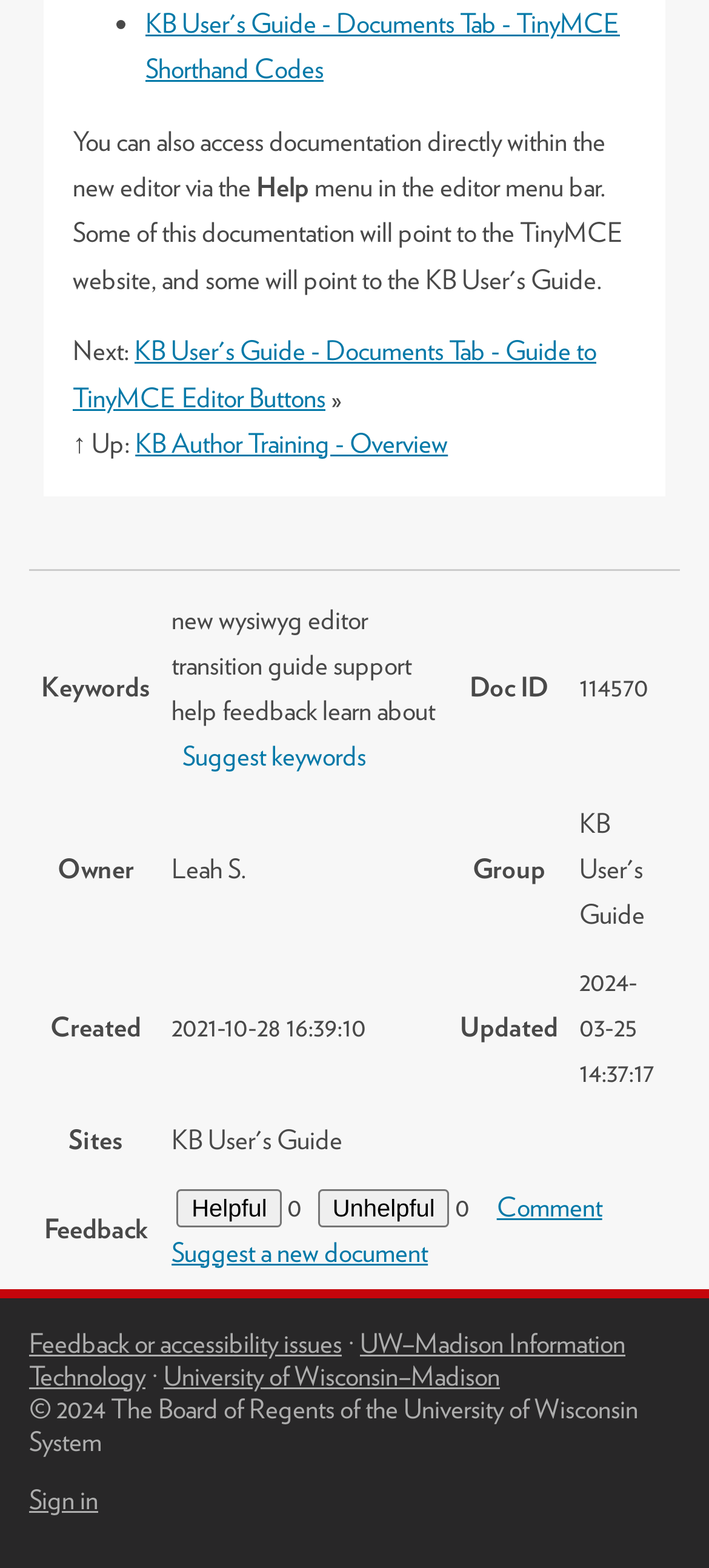Locate the coordinates of the bounding box for the clickable region that fulfills this instruction: "Click on the 'Suggest keywords' link".

[0.257, 0.472, 0.516, 0.493]